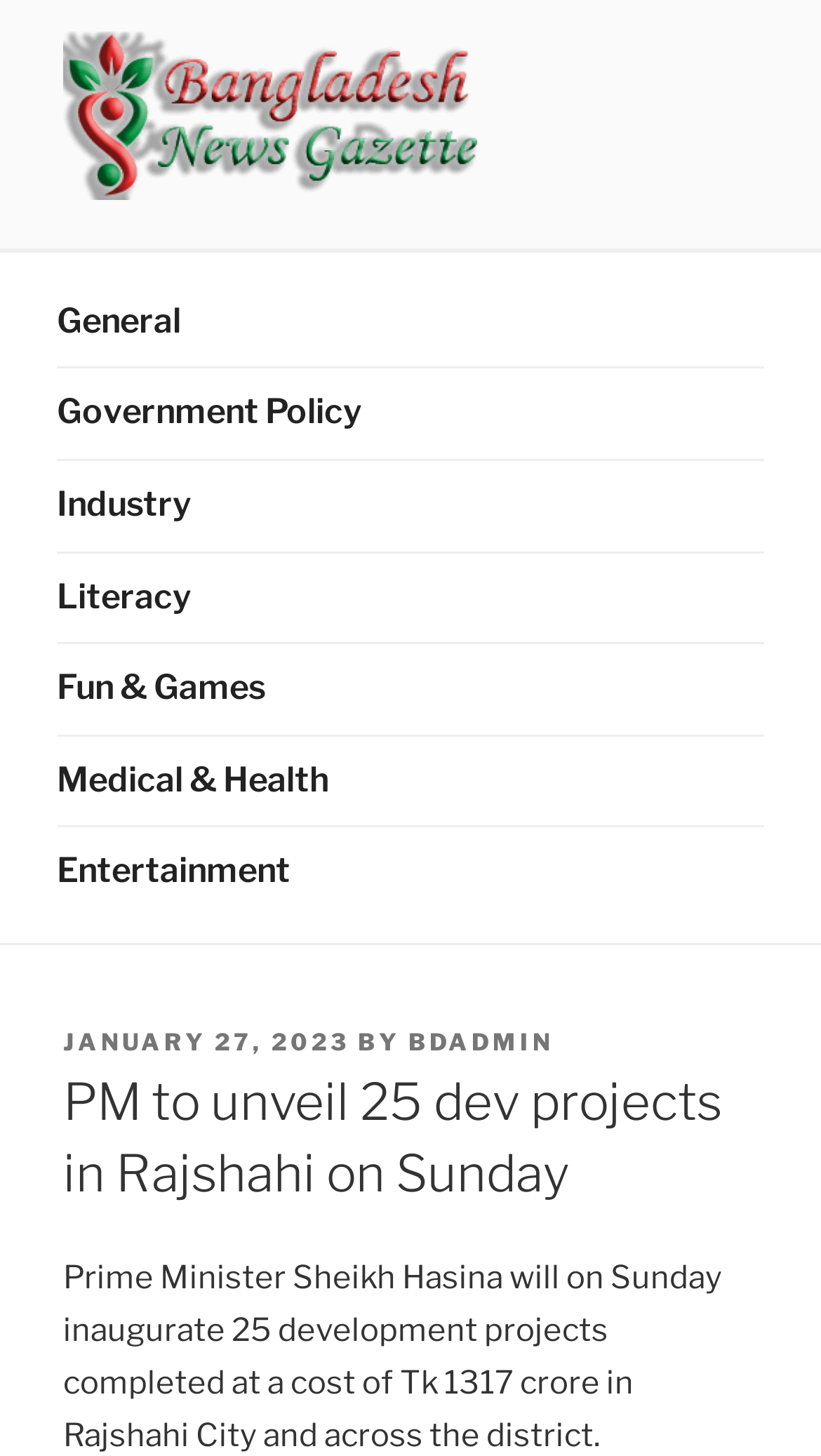Please find the bounding box coordinates of the element's region to be clicked to carry out this instruction: "View the article about PM to unveil 25 dev projects in Rajshahi on Sunday".

[0.077, 0.733, 0.923, 0.83]